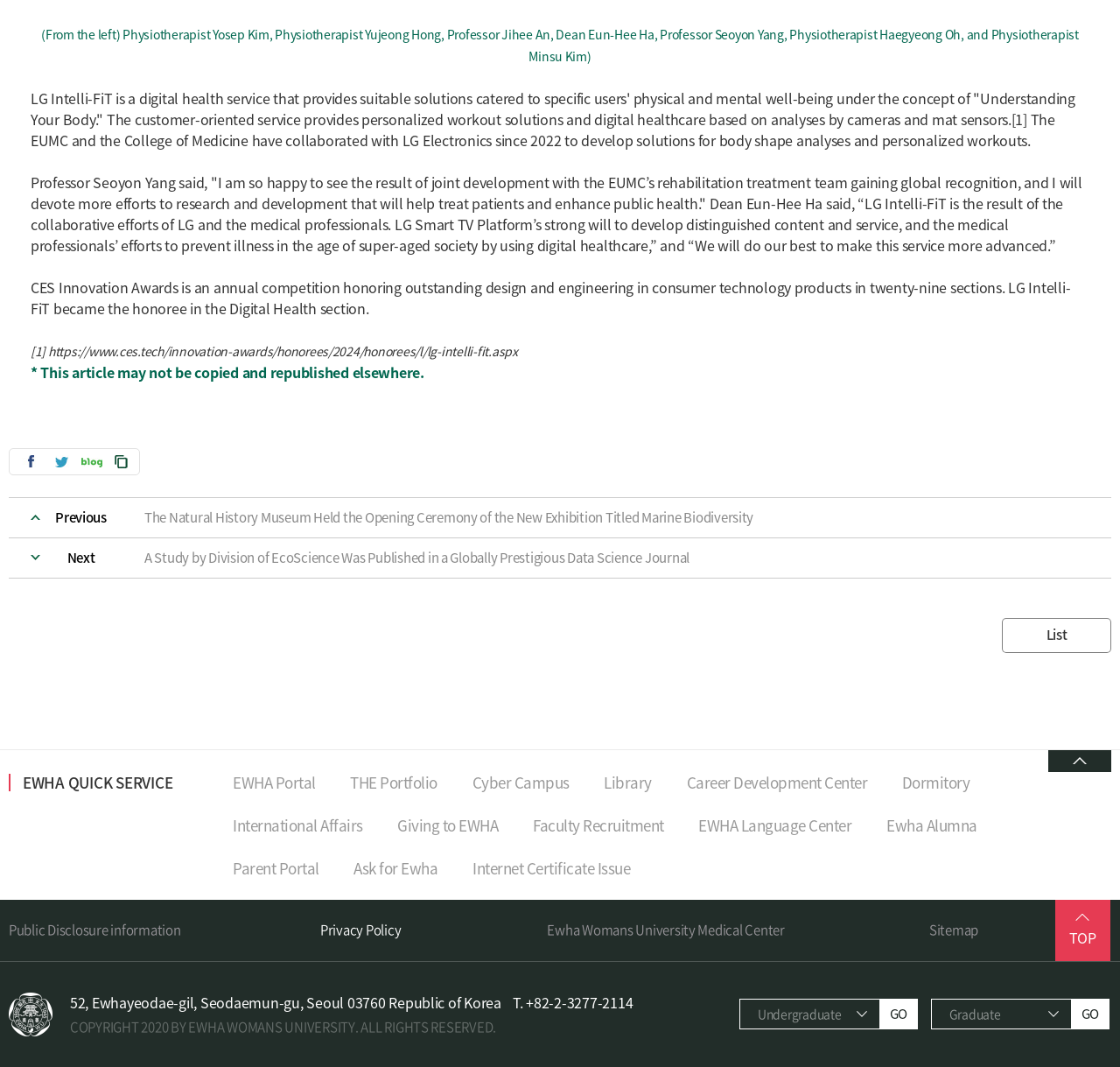Please specify the bounding box coordinates of the clickable section necessary to execute the following command: "Click on List".

[0.895, 0.579, 0.992, 0.612]